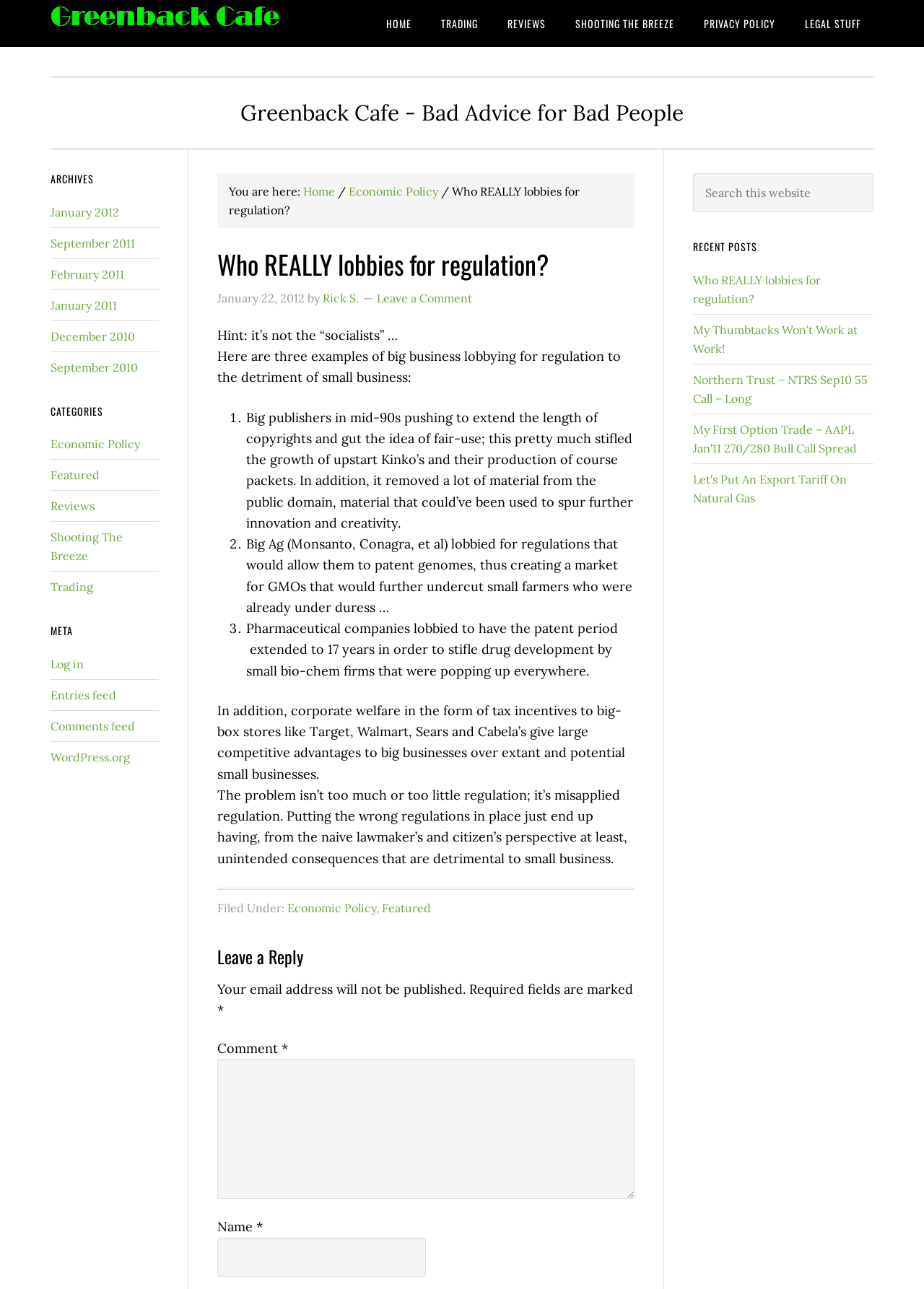Can you give a comprehensive explanation to the question given the content of the image?
What is the name of the cafe?

The name of the cafe can be found in the top-left corner of the webpage, where it says 'GREENBACK CAFE' in a link element.